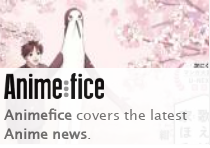What type of content does Animefice primarily focus on?
Refer to the image and provide a one-word or short phrase answer.

anime news